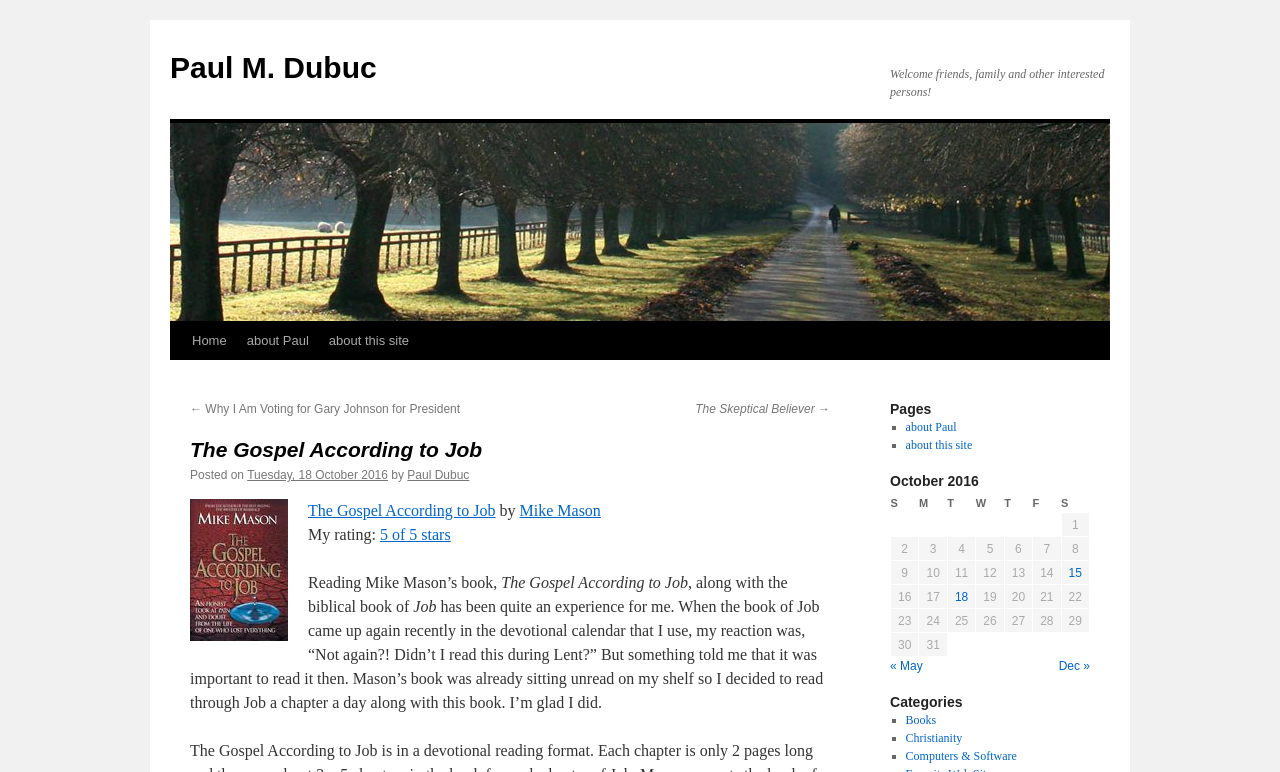Can you specify the bounding box coordinates of the area that needs to be clicked to fulfill the following instruction: "View the 'about Paul' page"?

[0.185, 0.417, 0.249, 0.466]